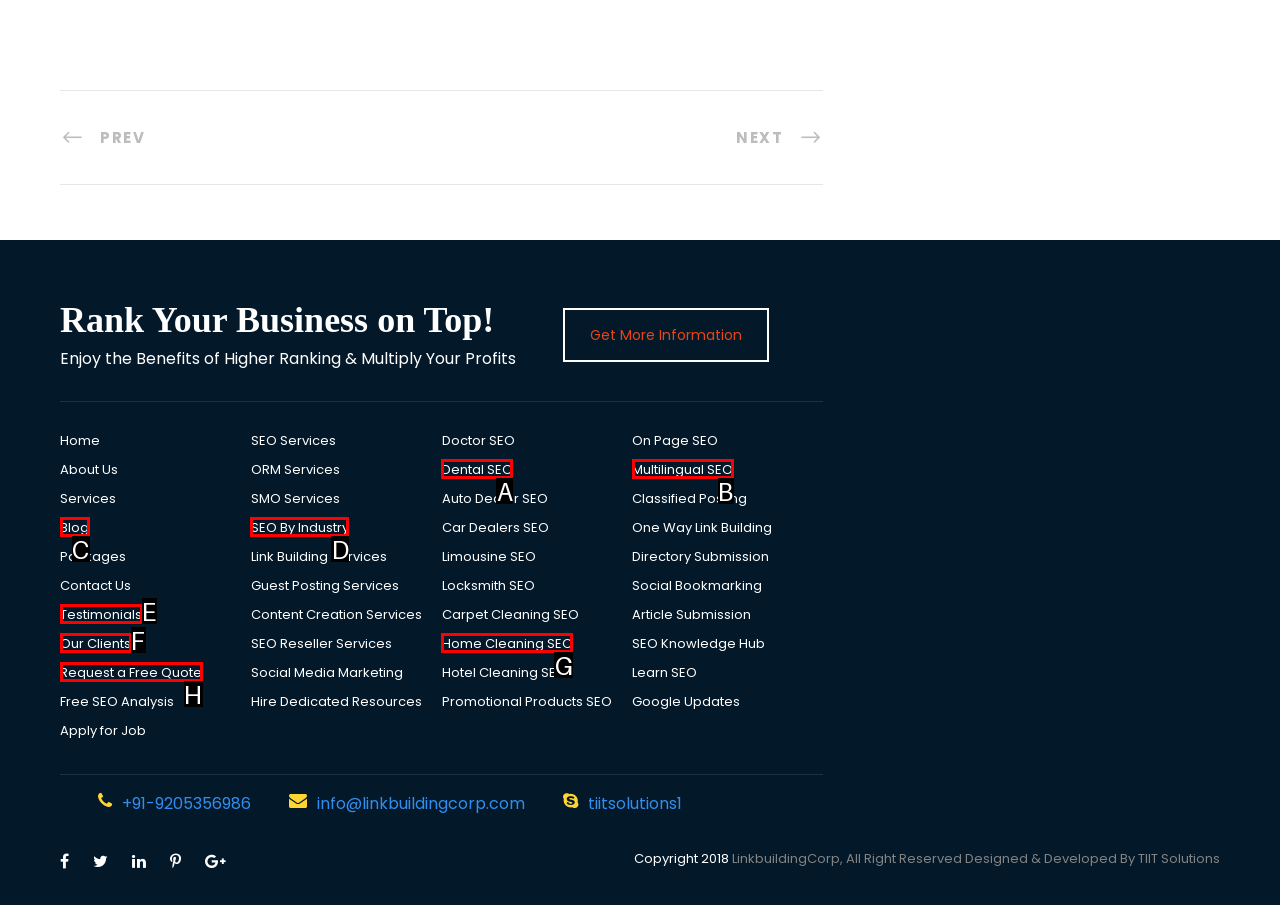Identify the HTML element that best fits the description: Request a Free Quote. Respond with the letter of the corresponding element.

H